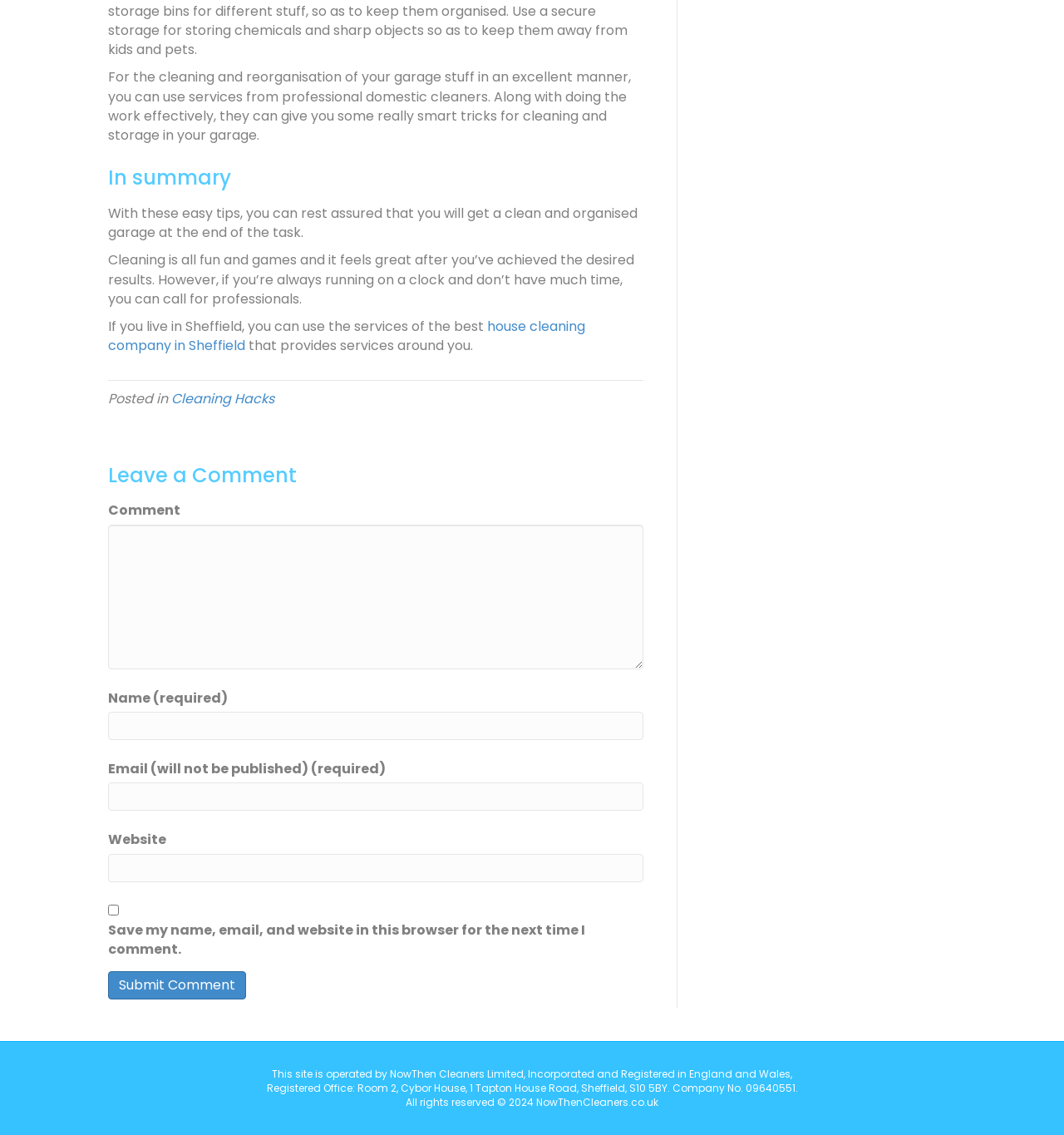Who operates the website?
Give a detailed response to the question by analyzing the screenshot.

The static text element at the bottom of the webpage, 'This site is operated by NowThen Cleaners Limited, Incorporated and Registered in England and Wales,', indicates that the website is operated by NowThen Cleaners Limited.